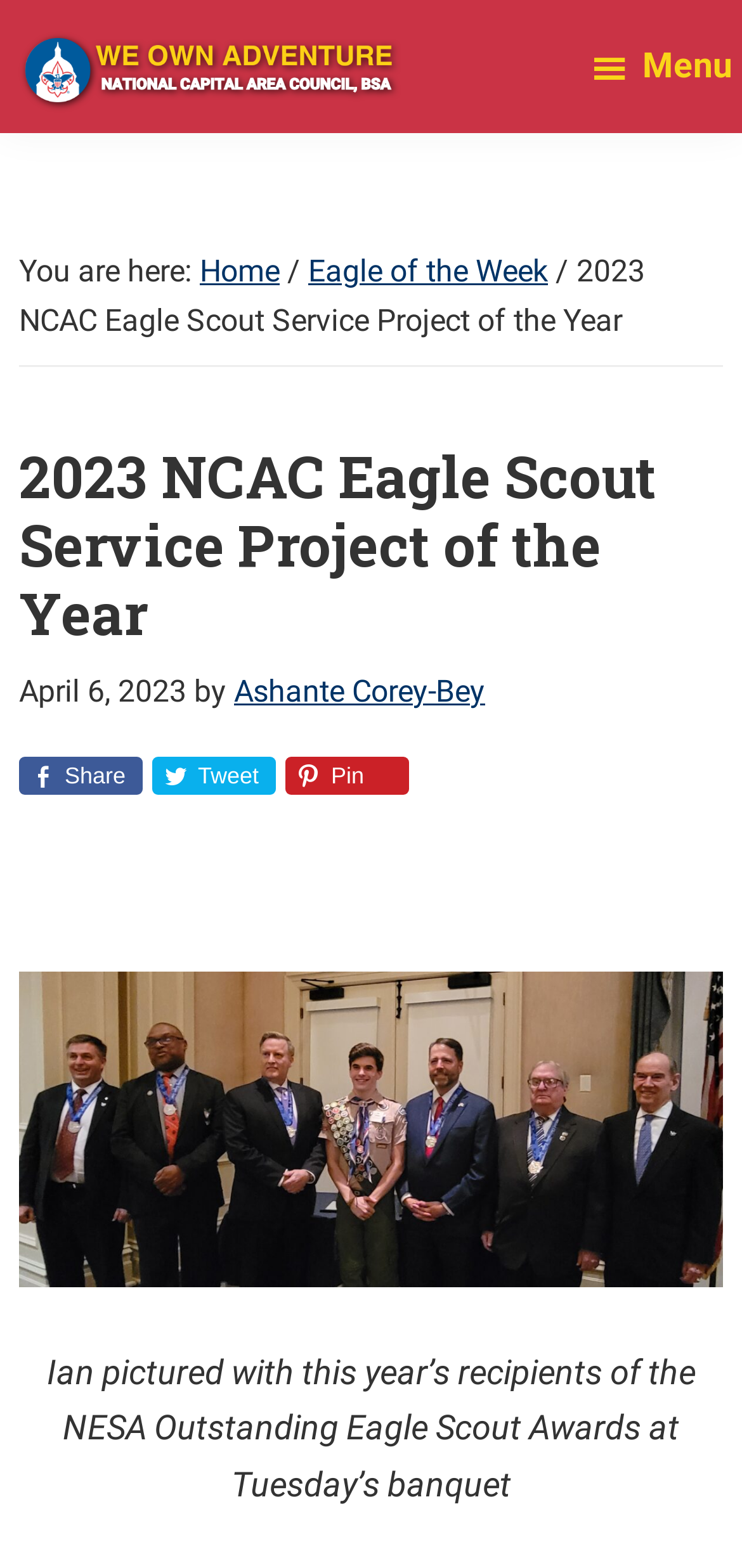Pinpoint the bounding box coordinates of the clickable area needed to execute the instruction: "Open the menu". The coordinates should be specified as four float numbers between 0 and 1, i.e., [left, top, right, bottom].

[0.792, 0.008, 0.987, 0.077]